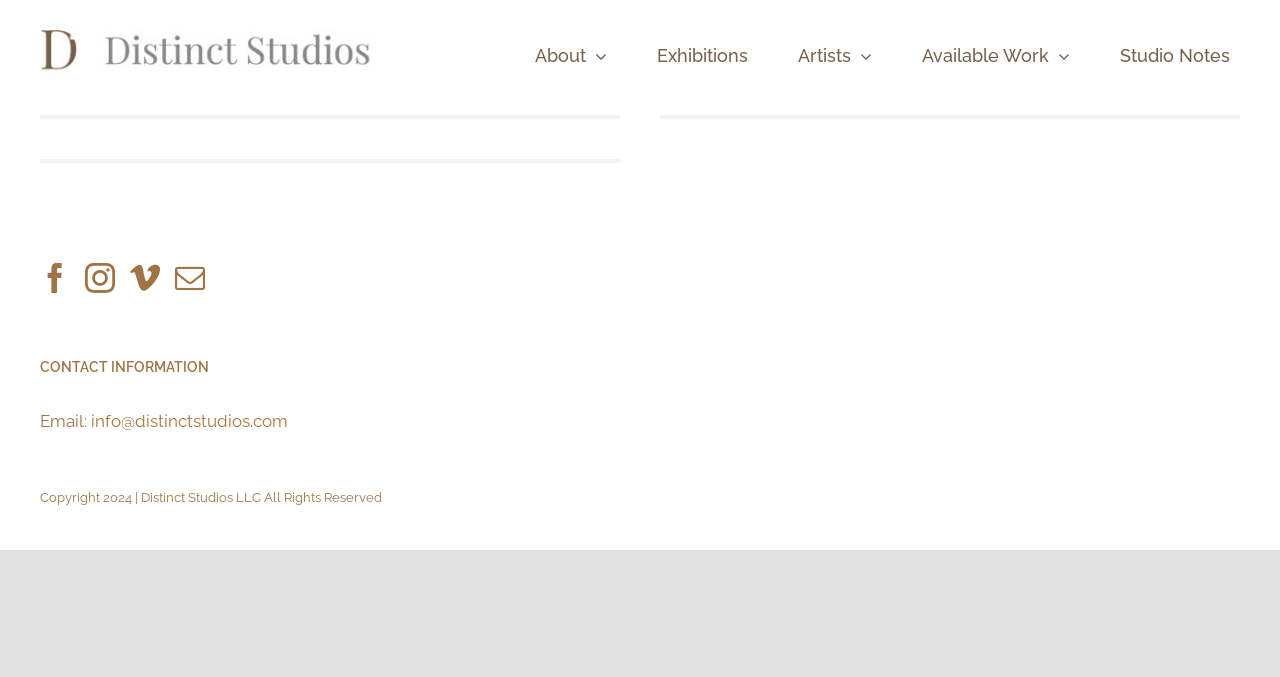Given the element description aria-label="Vimeo" title="Vimeo", specify the bounding box coordinates of the corresponding UI element in the format (top-left x, top-left y, bottom-right x, bottom-right y). All values must be between 0 and 1.

[0.102, 0.388, 0.125, 0.433]